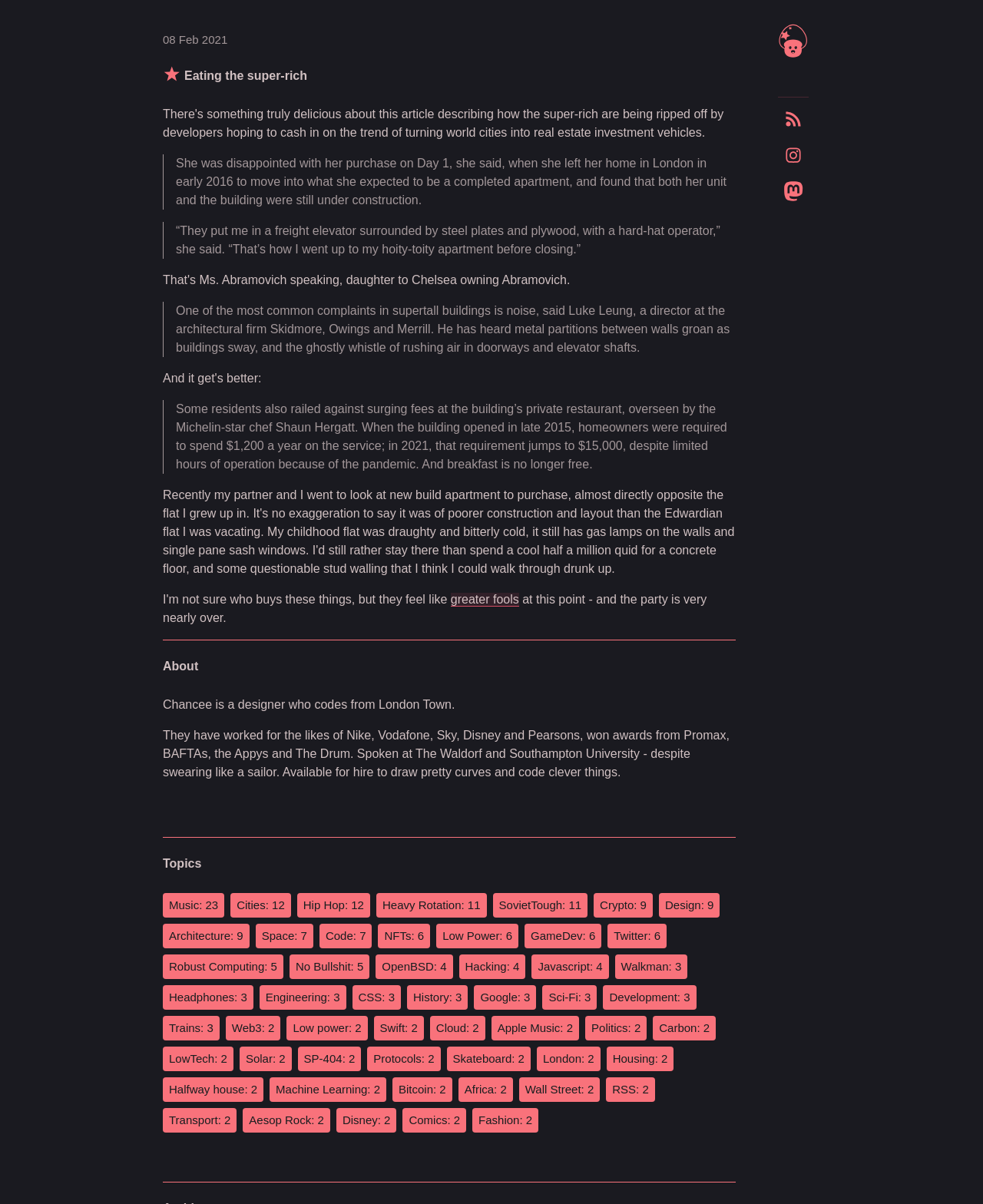Provide the bounding box coordinates of the section that needs to be clicked to accomplish the following instruction: "Learn more about Chancee."

[0.166, 0.547, 0.748, 0.56]